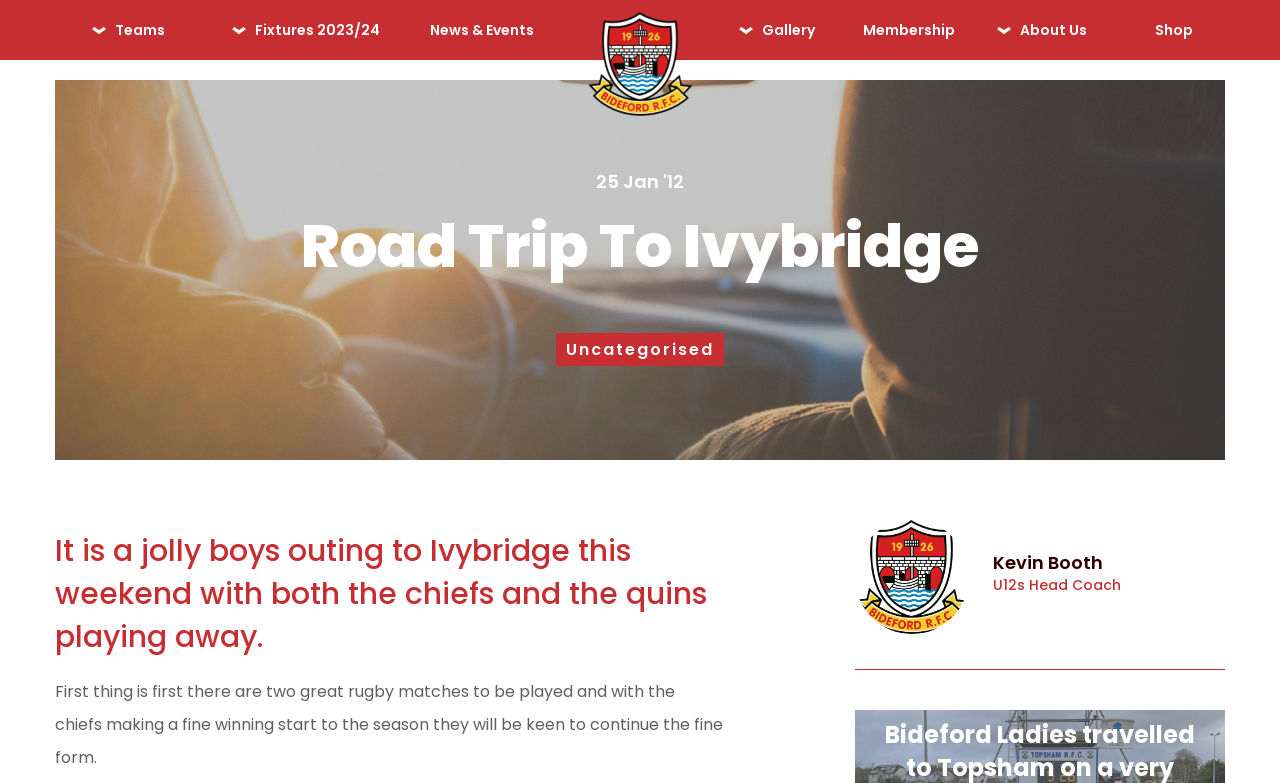Please determine the bounding box coordinates of the element to click in order to execute the following instruction: "Read about 'Our History'". The coordinates should be four float numbers between 0 and 1, specified as [left, top, right, bottom].

[0.762, 0.076, 0.902, 0.126]